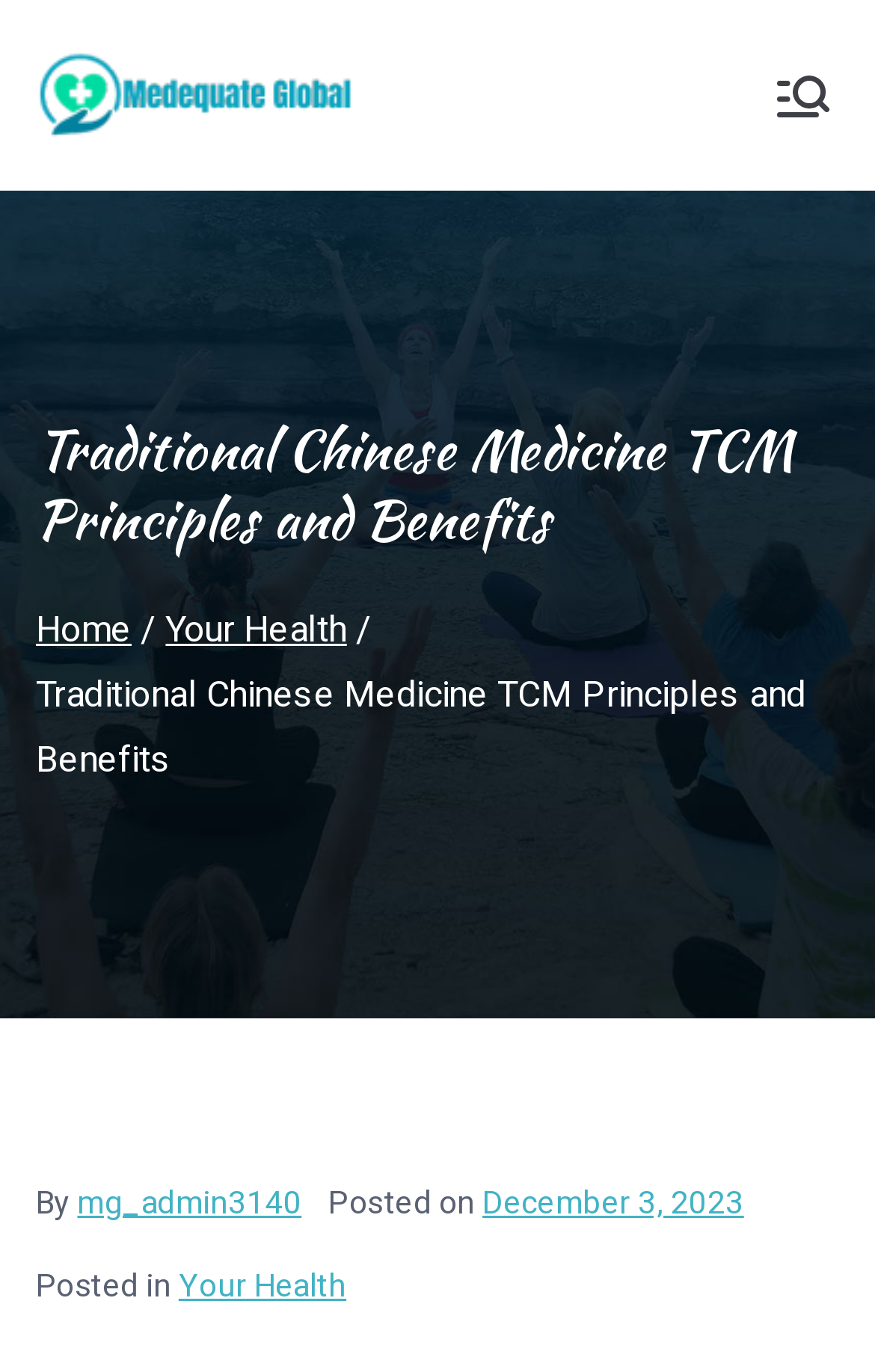Bounding box coordinates are to be given in the format (top-left x, top-left y, bottom-right x, bottom-right y). All values must be floating point numbers between 0 and 1. Provide the bounding box coordinate for the UI element described as: Medequate Global

[0.459, 0.063, 0.926, 0.244]